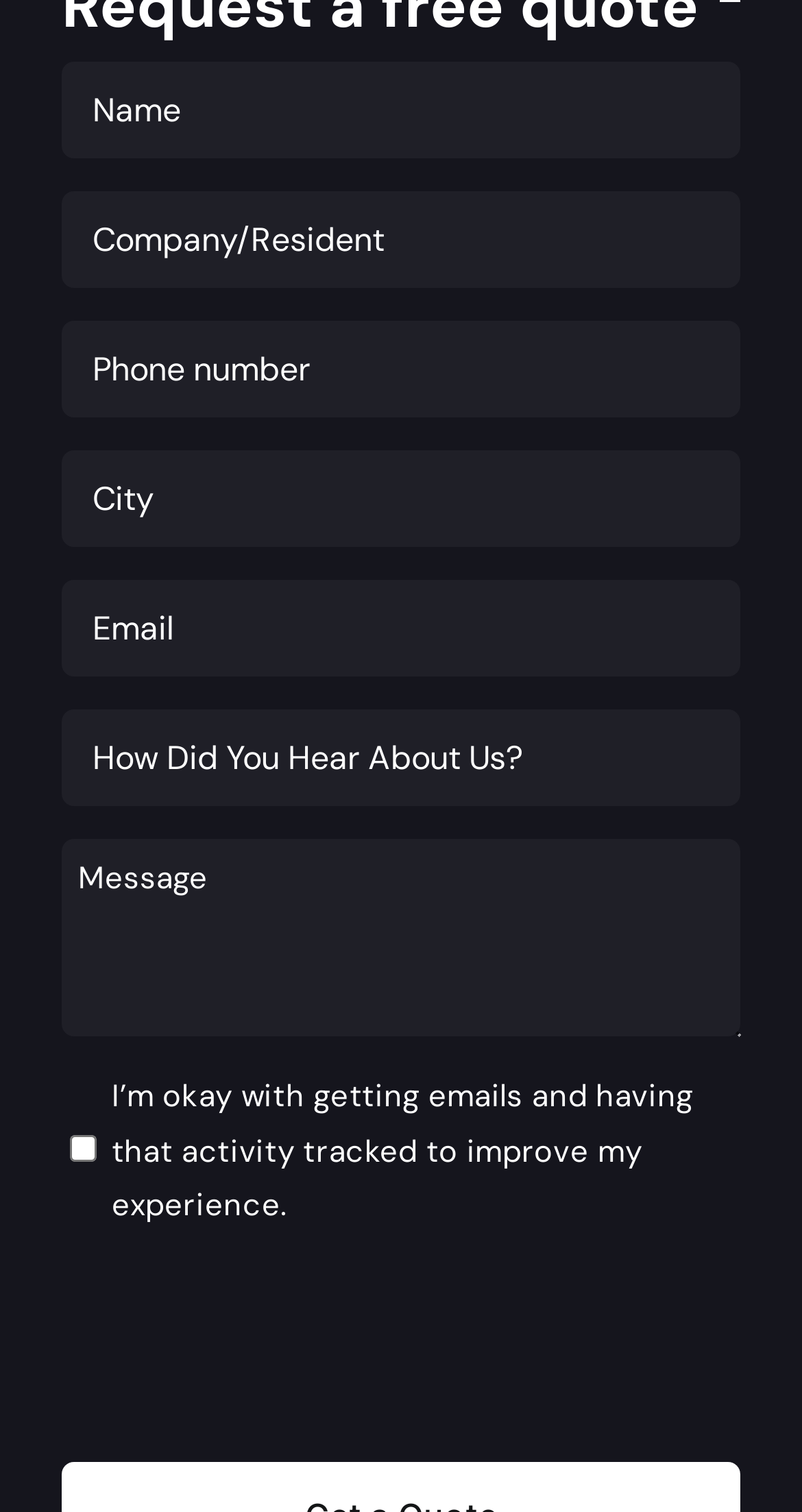How many sections are there in the form?
Please look at the screenshot and answer using one word or phrase.

7